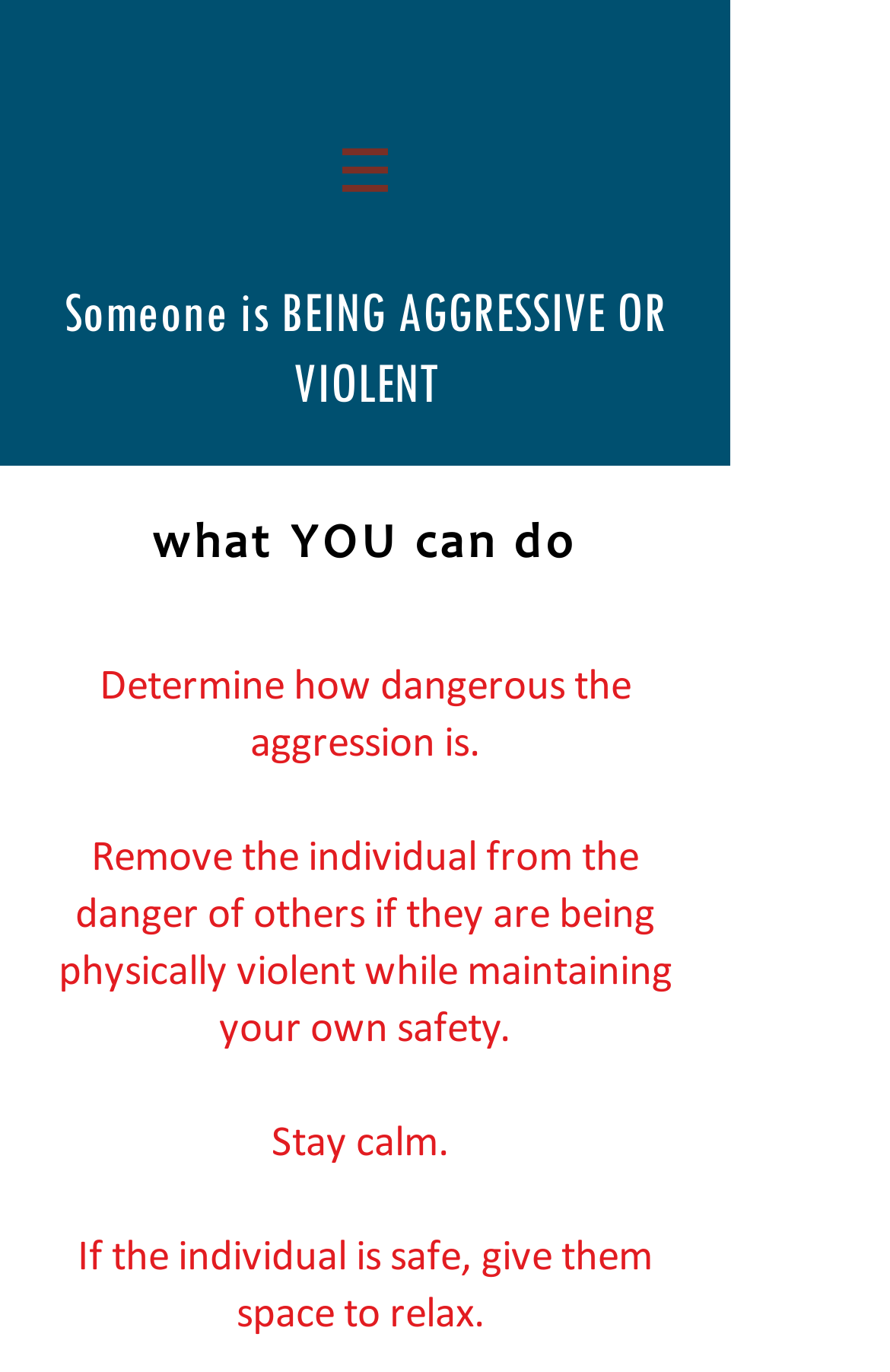Please answer the following question using a single word or phrase: 
How many headings are there in the webpage?

8